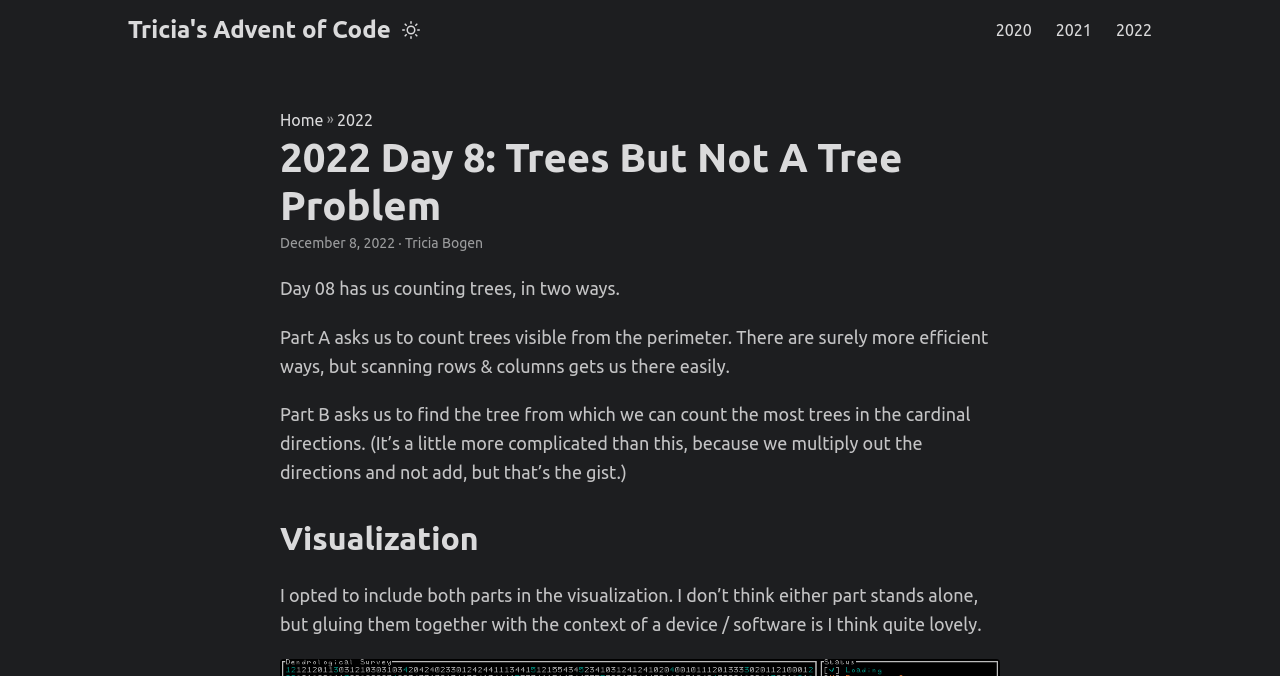Extract the text of the main heading from the webpage.

2022 Day 8: Trees But Not A Tree Problem